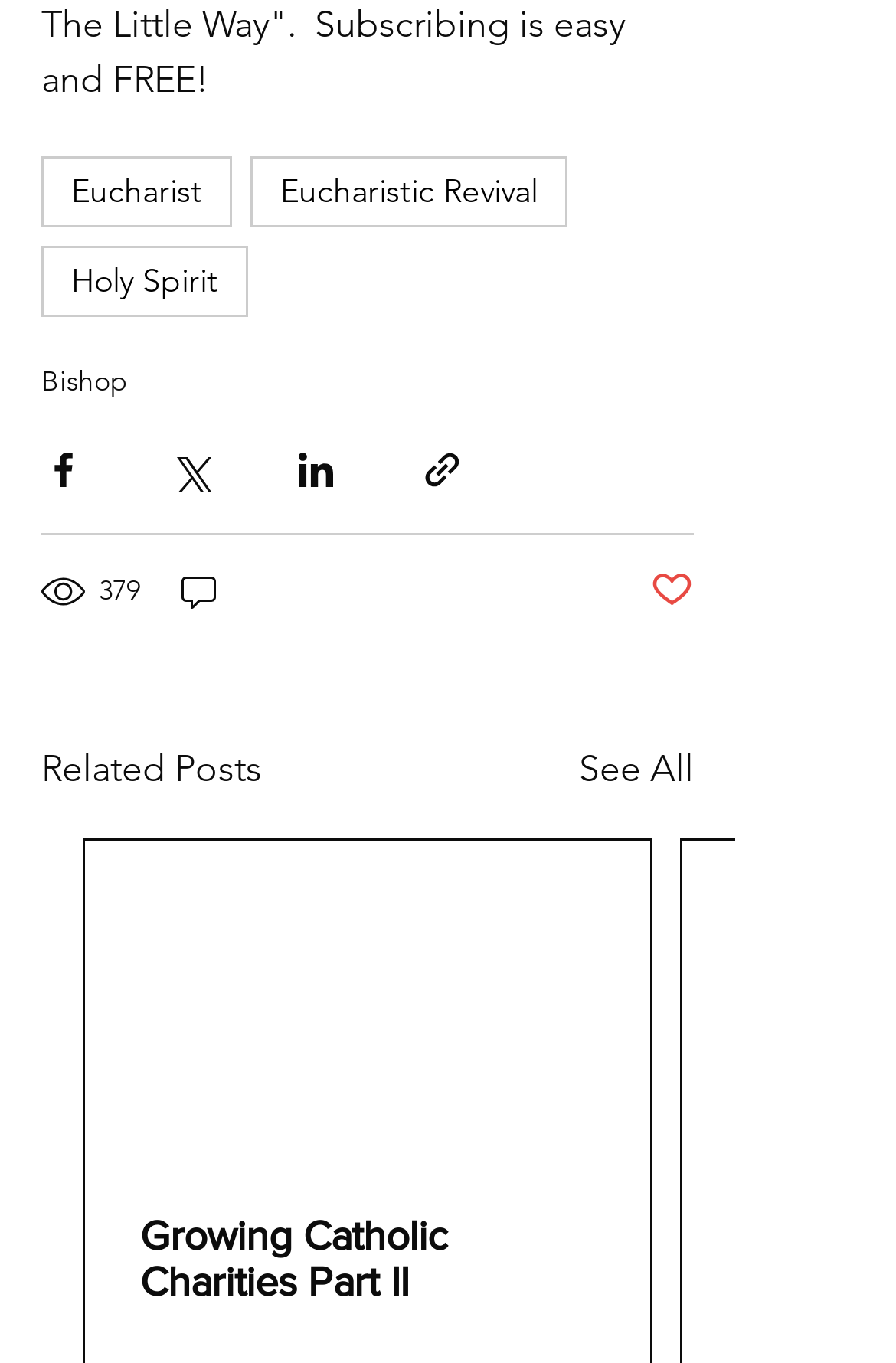Using the element description: "aria-label="Share via Facebook"", determine the bounding box coordinates. The coordinates should be in the format [left, top, right, bottom], with values between 0 and 1.

[0.046, 0.328, 0.095, 0.36]